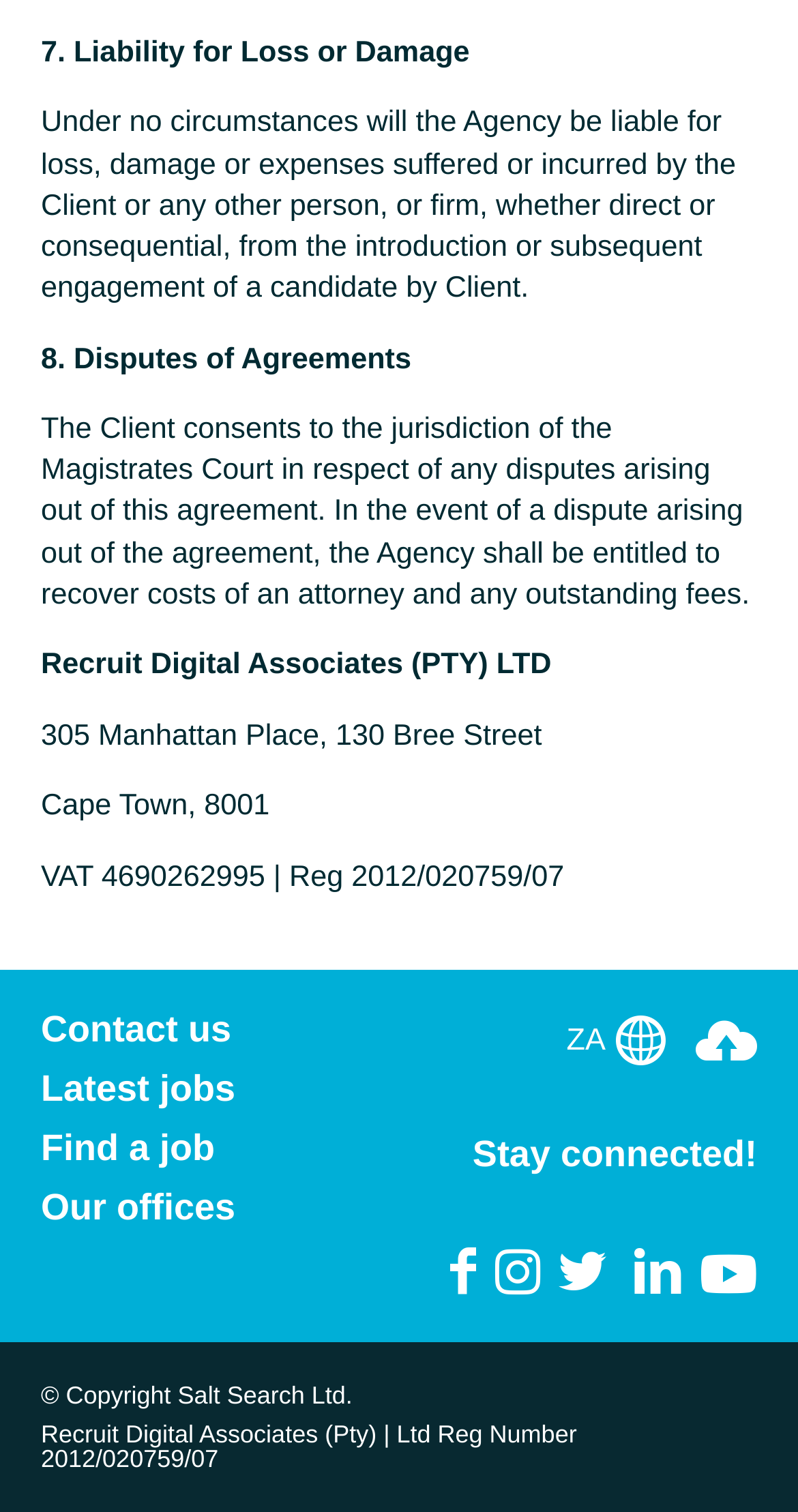Specify the bounding box coordinates of the area to click in order to execute this command: 'Contact us'. The coordinates should consist of four float numbers ranging from 0 to 1, and should be formatted as [left, top, right, bottom].

[0.051, 0.668, 0.474, 0.692]